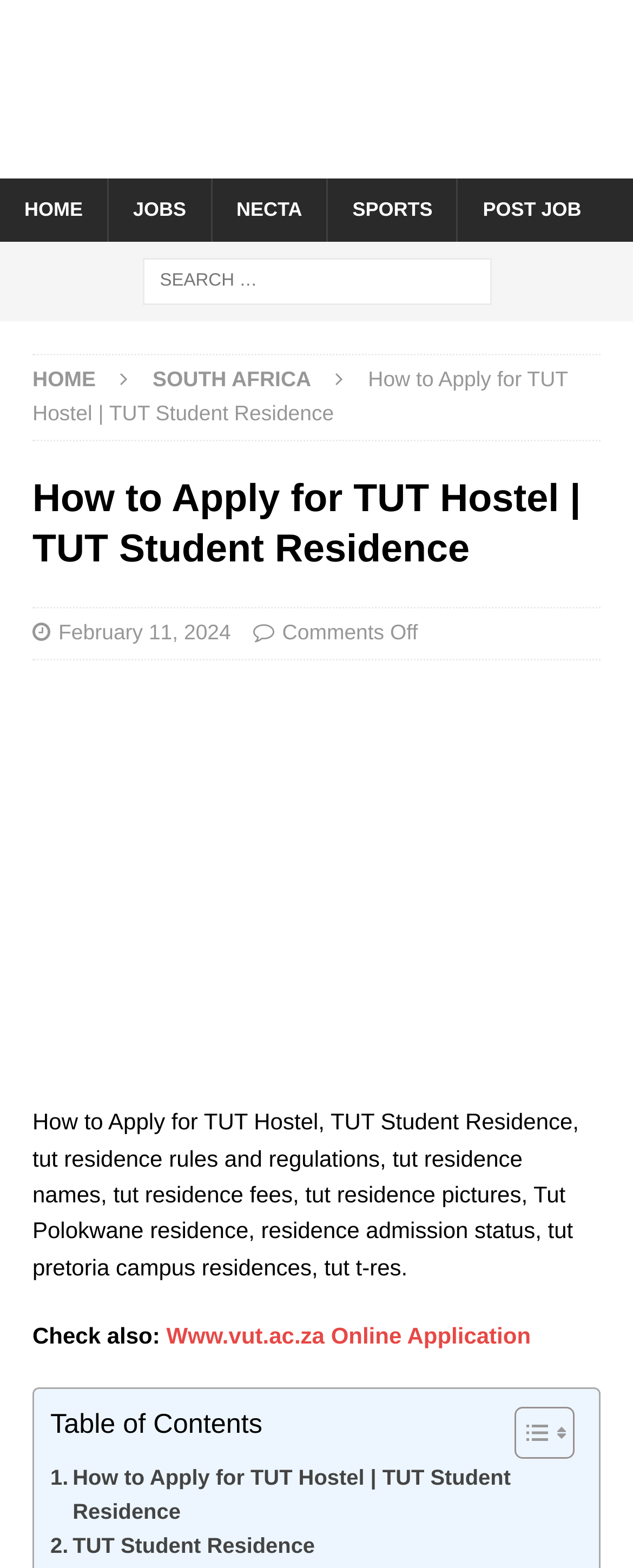Locate the UI element that matches the description Necta in the webpage screenshot. Return the bounding box coordinates in the format (top-left x, top-left y, bottom-right x, bottom-right y), with values ranging from 0 to 1.

[0.333, 0.114, 0.516, 0.154]